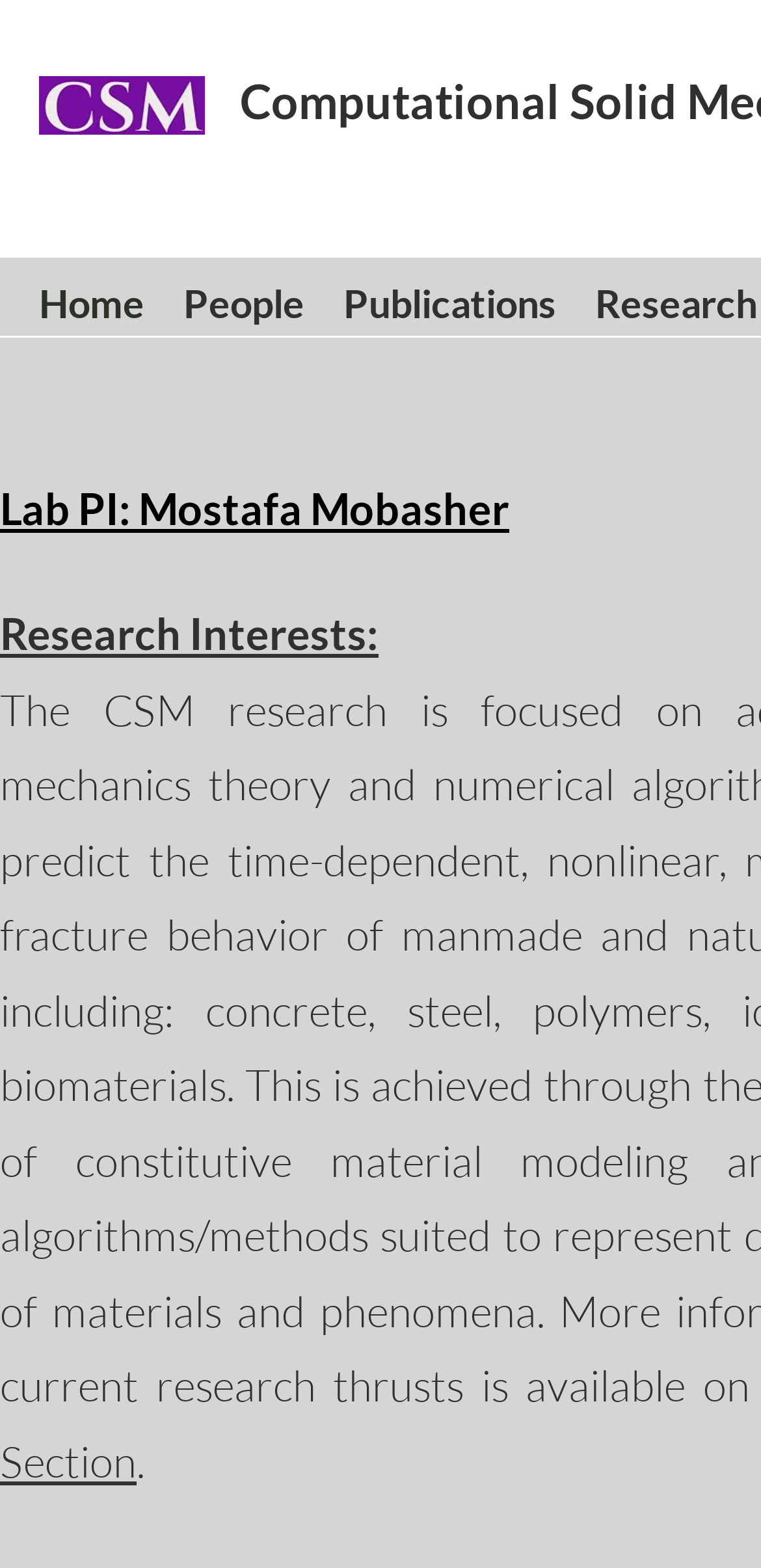What is the logo image file name?
We need a detailed and meticulous answer to the question.

I found this answer by looking at the image element 'CSM Logo -short_edited.jpg' which is located at the top-left corner of the webpage.